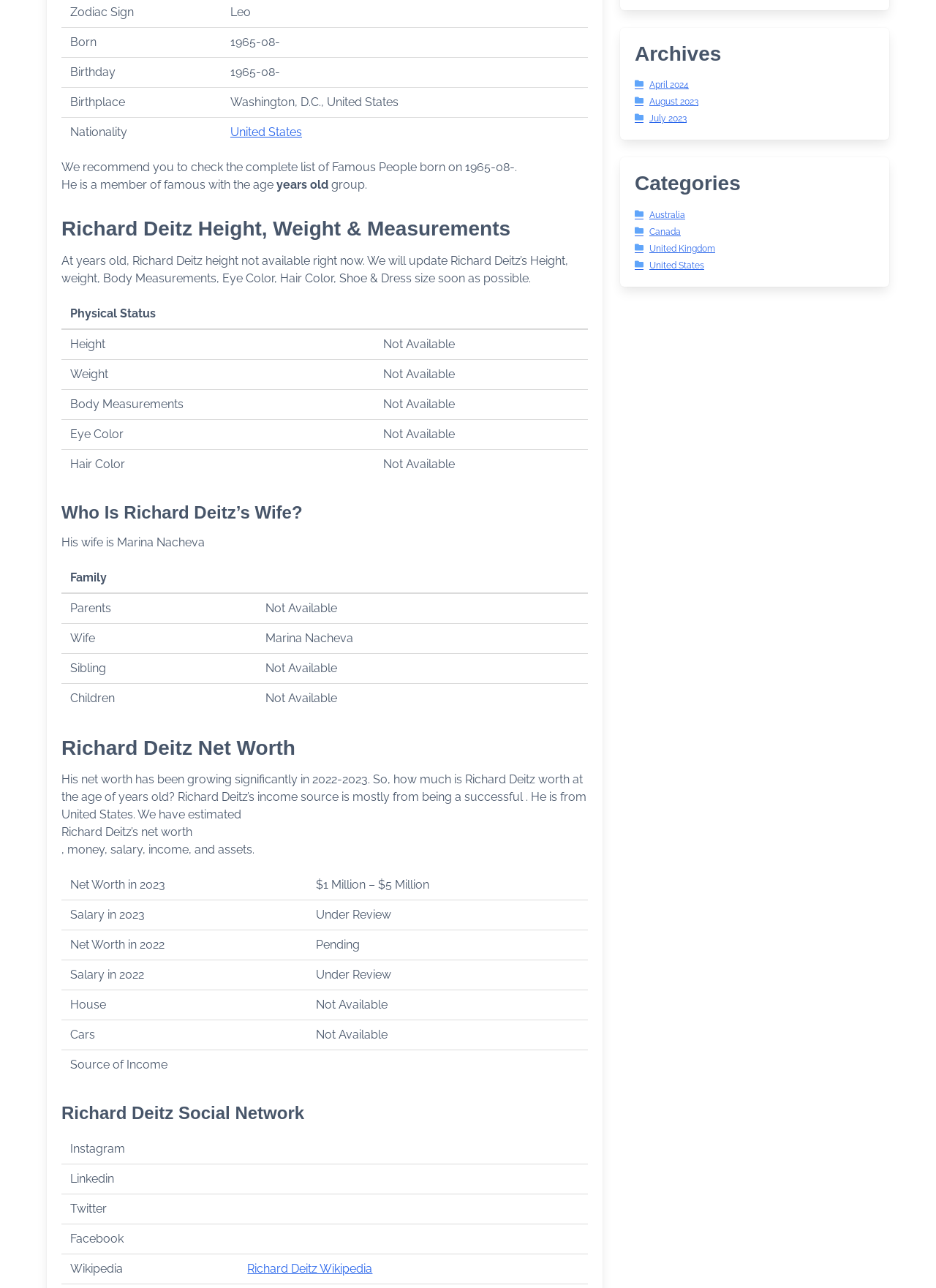Given the description: "Australia", determine the bounding box coordinates of the UI element. The coordinates should be formatted as four float numbers between 0 and 1, [left, top, right, bottom].

[0.678, 0.163, 0.732, 0.171]